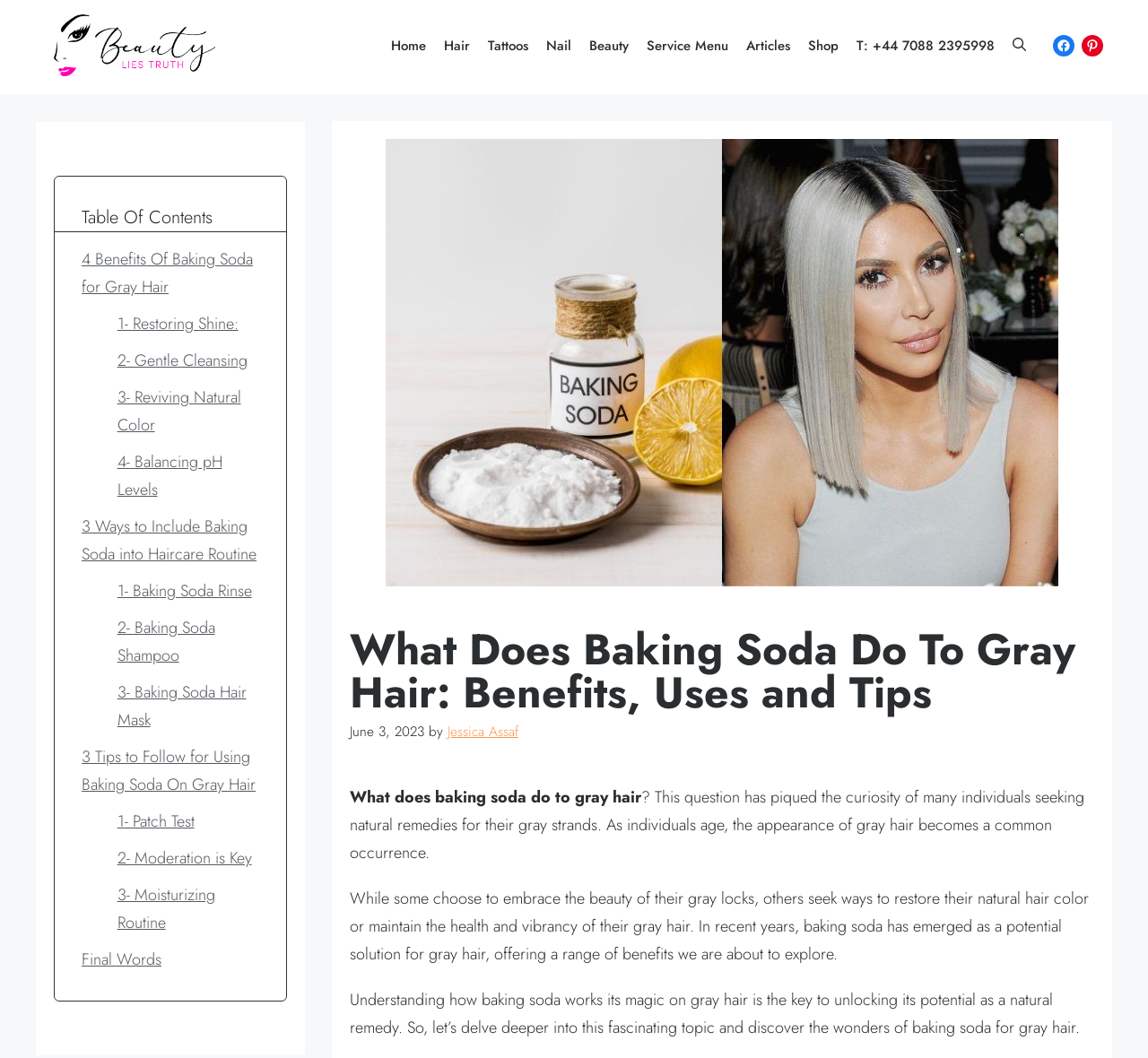Identify the bounding box of the UI component described as: "Articles".

[0.642, 0.03, 0.696, 0.056]